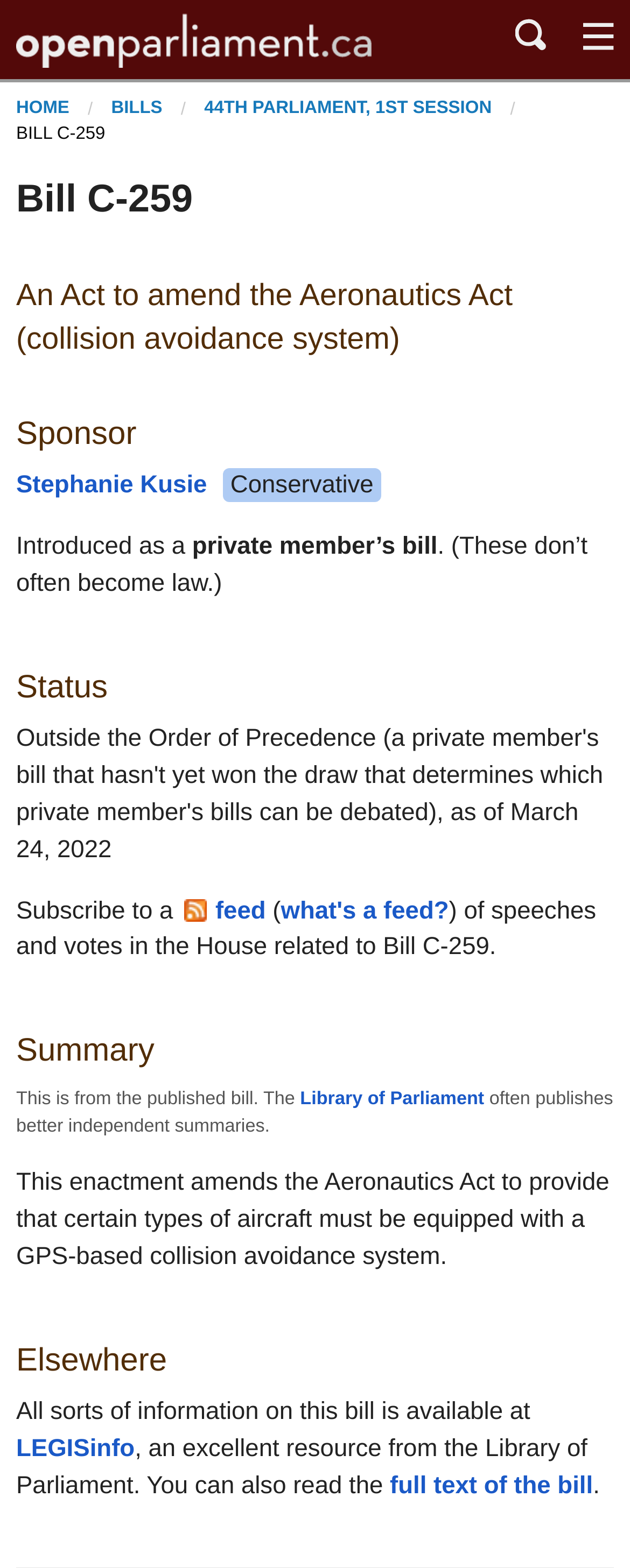Please determine the bounding box coordinates for the UI element described as: "what's a feed?".

[0.446, 0.572, 0.712, 0.59]